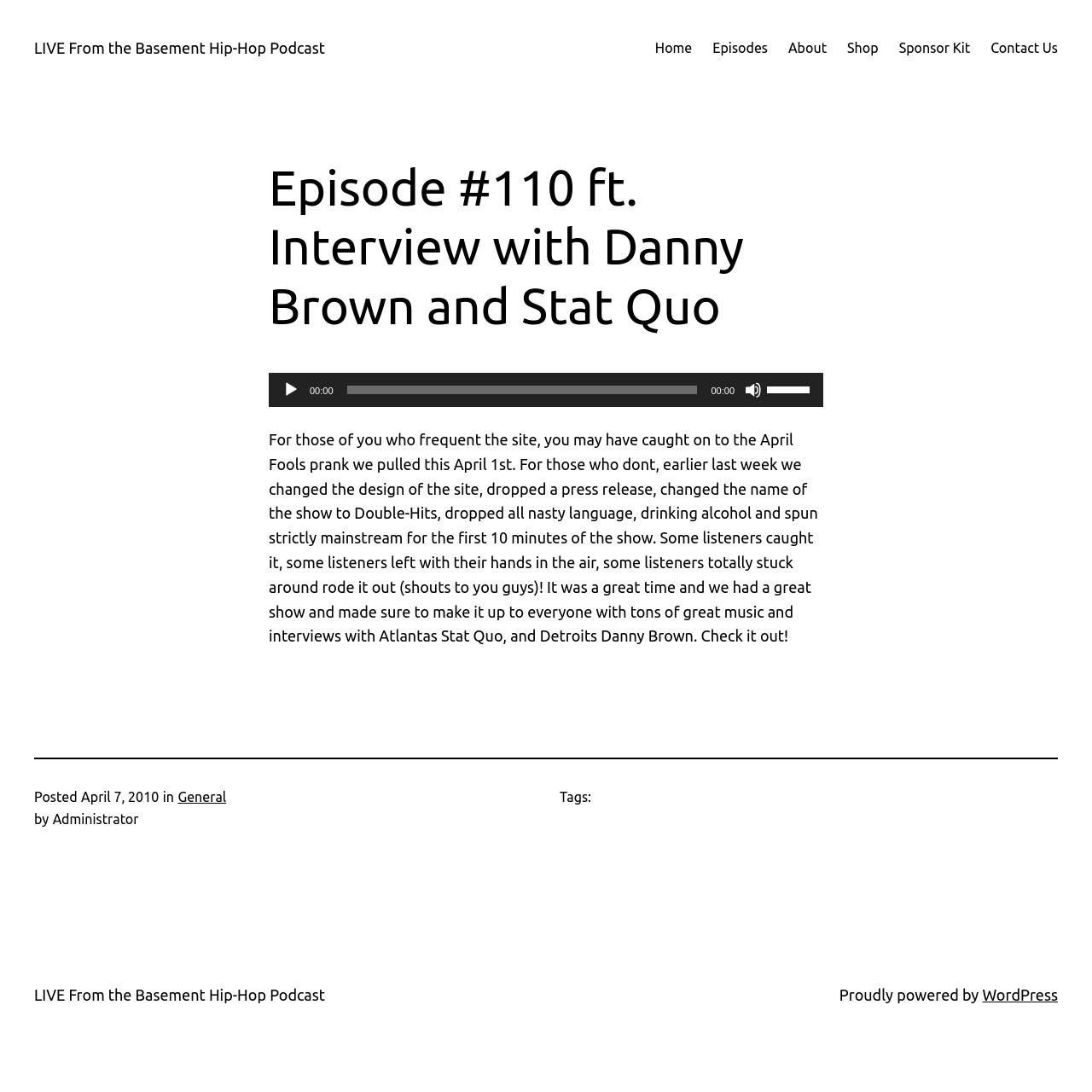What is the date of the episode?
Analyze the image and provide a thorough answer to the question.

I found the answer by looking at the 'Posted' section, where I saw the date 'April 7, 2010'.